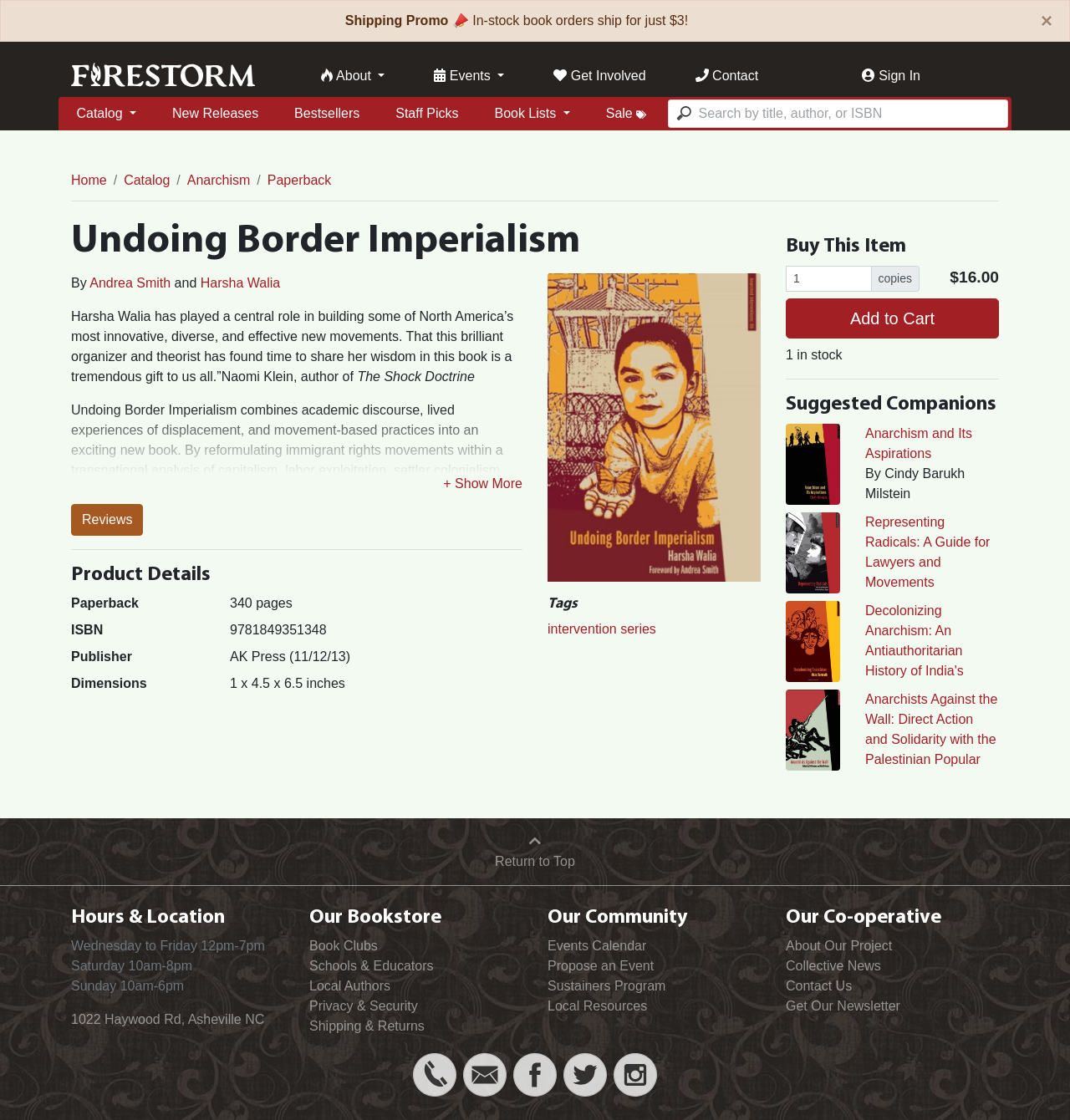Determine the coordinates of the bounding box for the clickable area needed to execute this instruction: "Add to cart".

[0.734, 0.266, 0.934, 0.302]